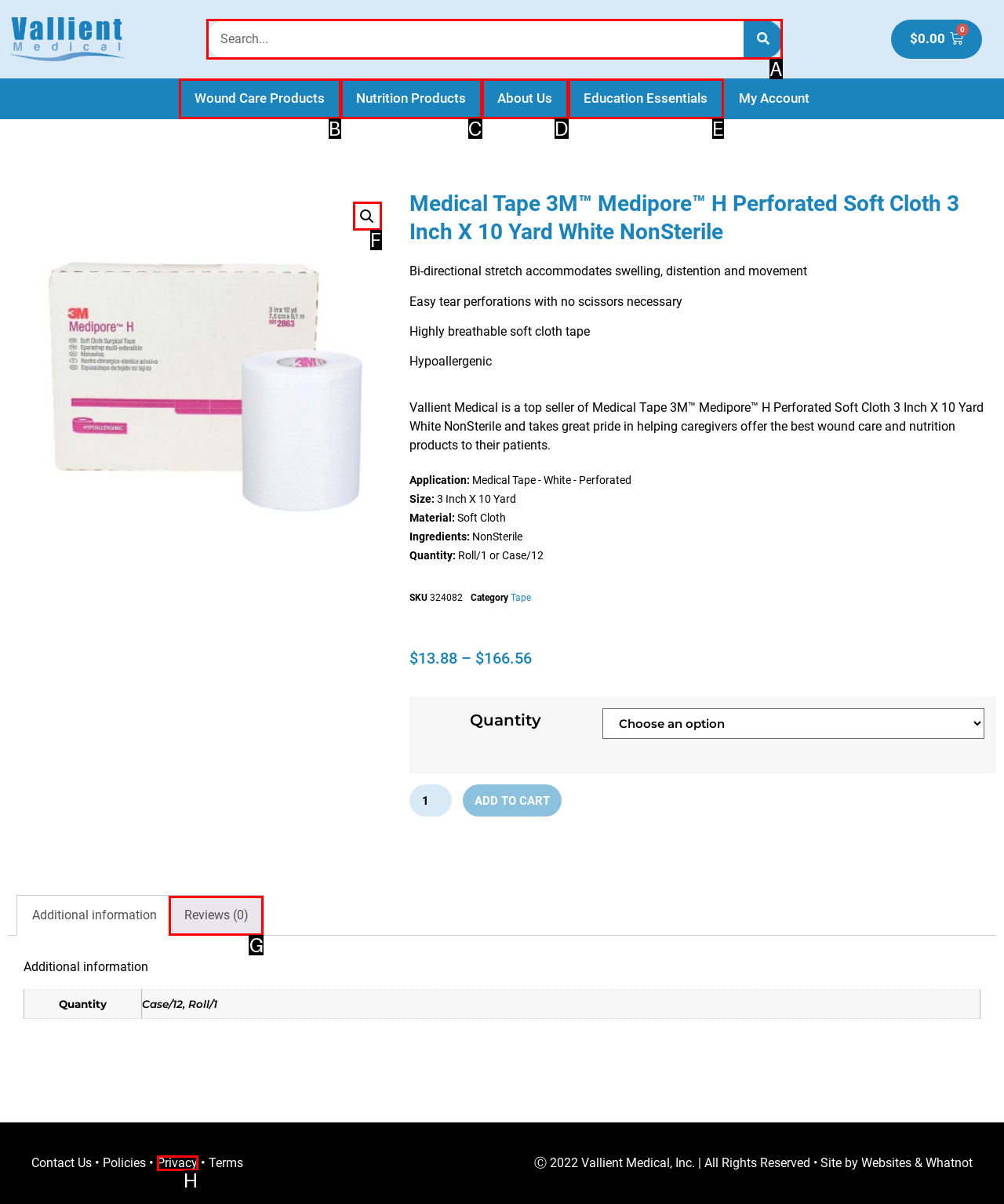Please indicate which HTML element to click in order to fulfill the following task: Search for products Respond with the letter of the chosen option.

A